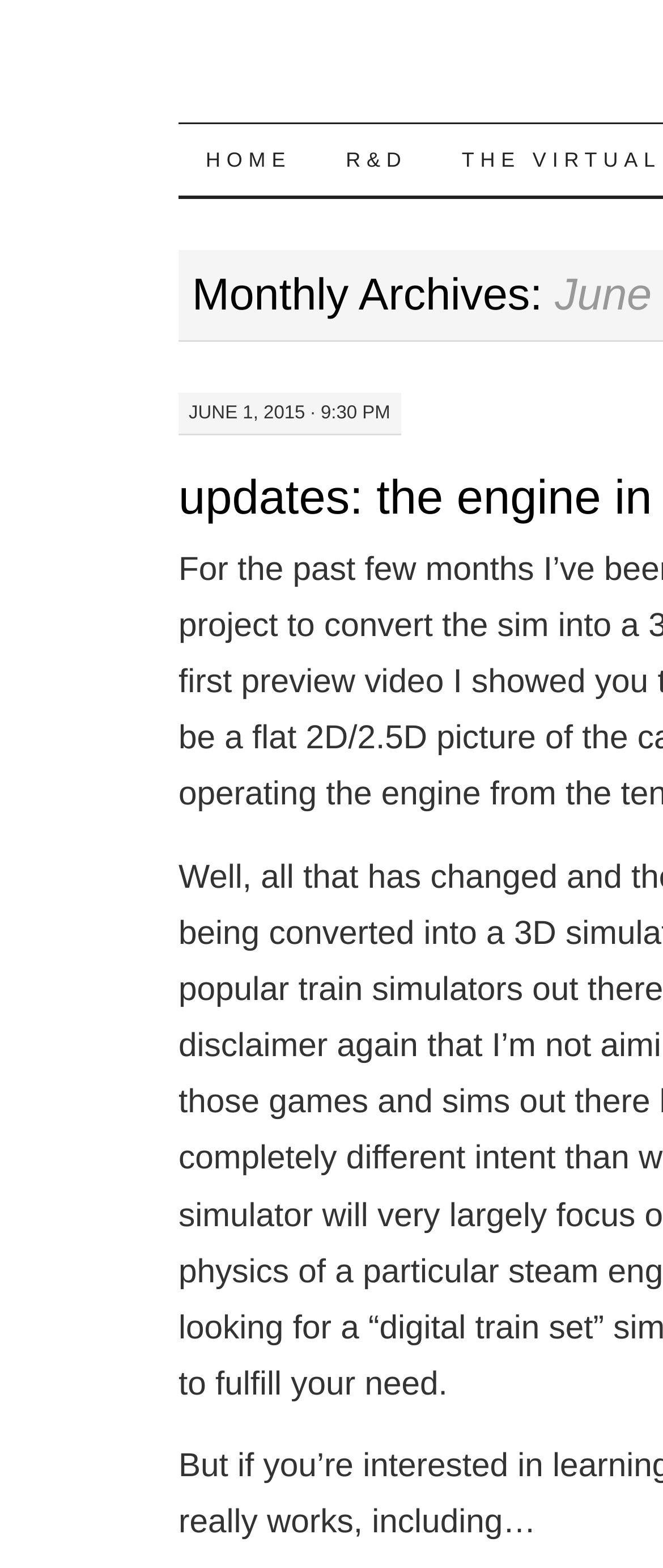Please identify the primary heading on the webpage and return its text.

Monthly Archives: June 2015